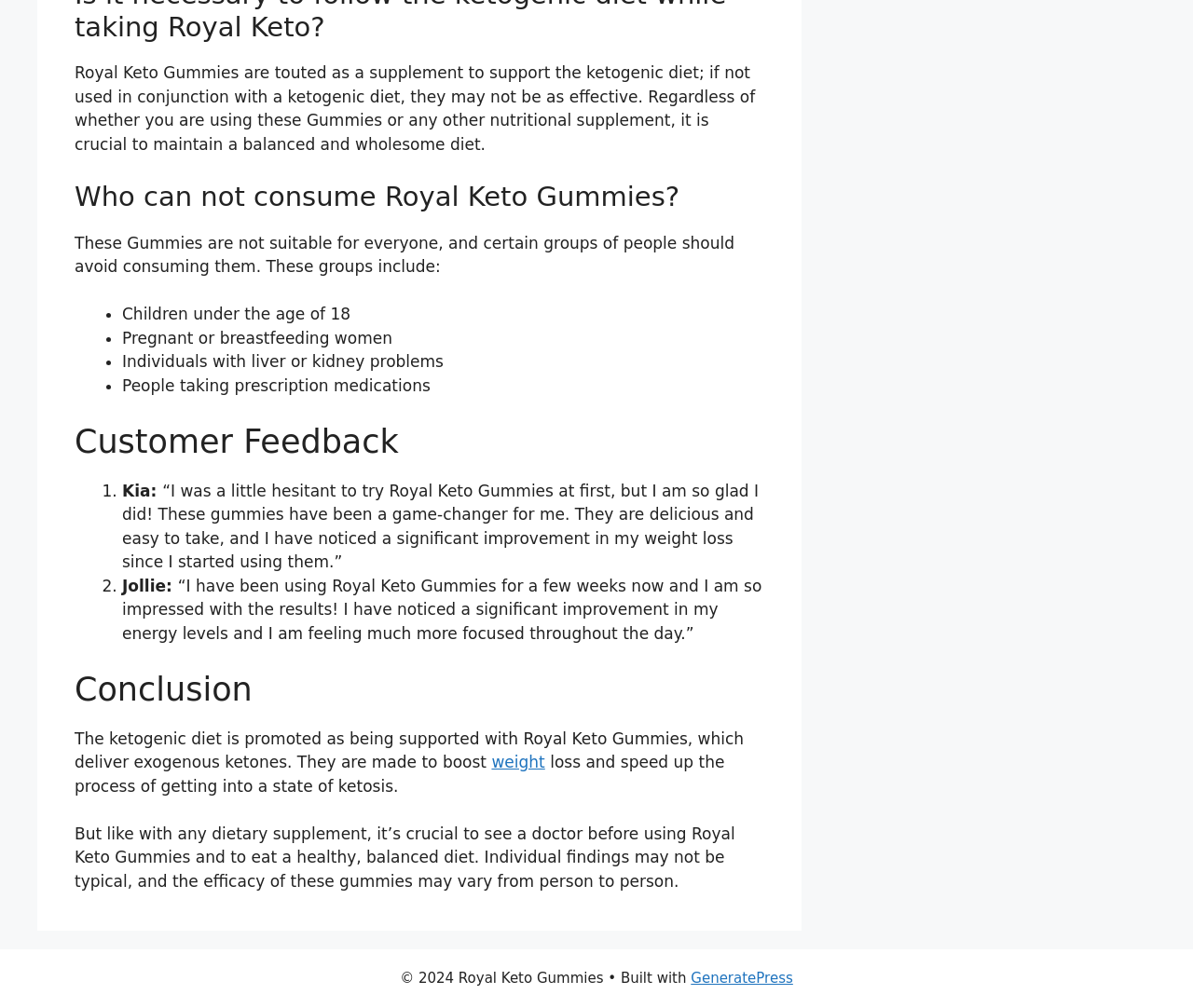Provide a brief response to the question using a single word or phrase: 
What diet do Royal Keto Gummies support?

Ketogenic diet